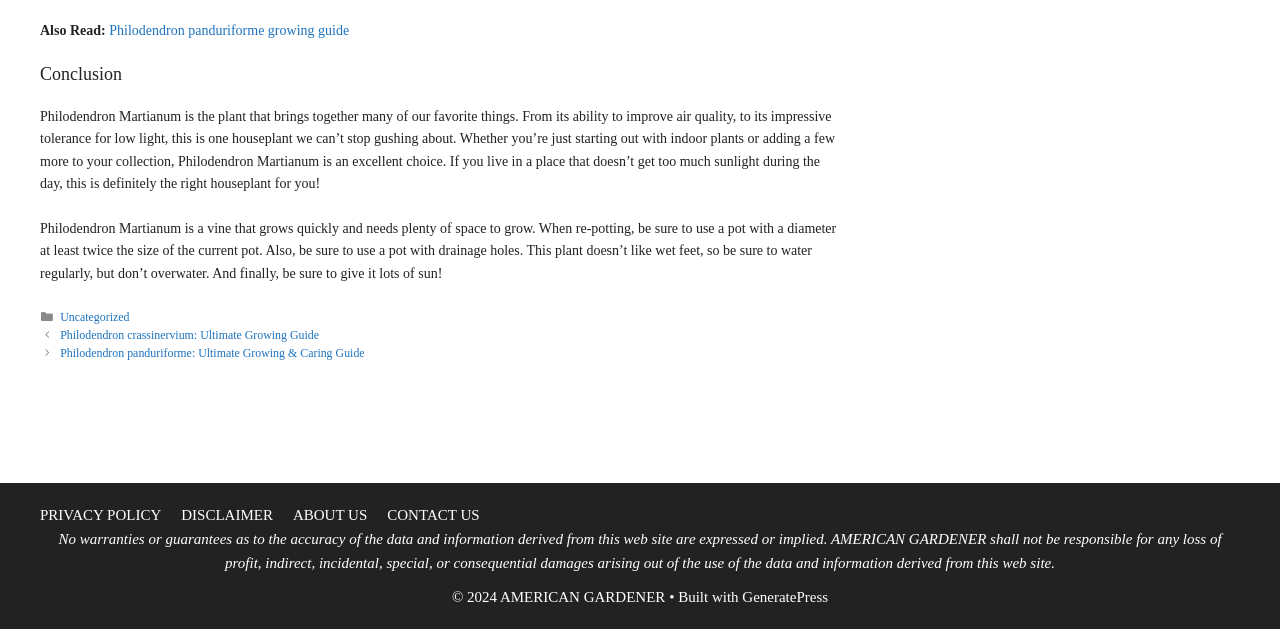Please specify the bounding box coordinates of the region to click in order to perform the following instruction: "Check privacy policy".

[0.031, 0.805, 0.126, 0.831]